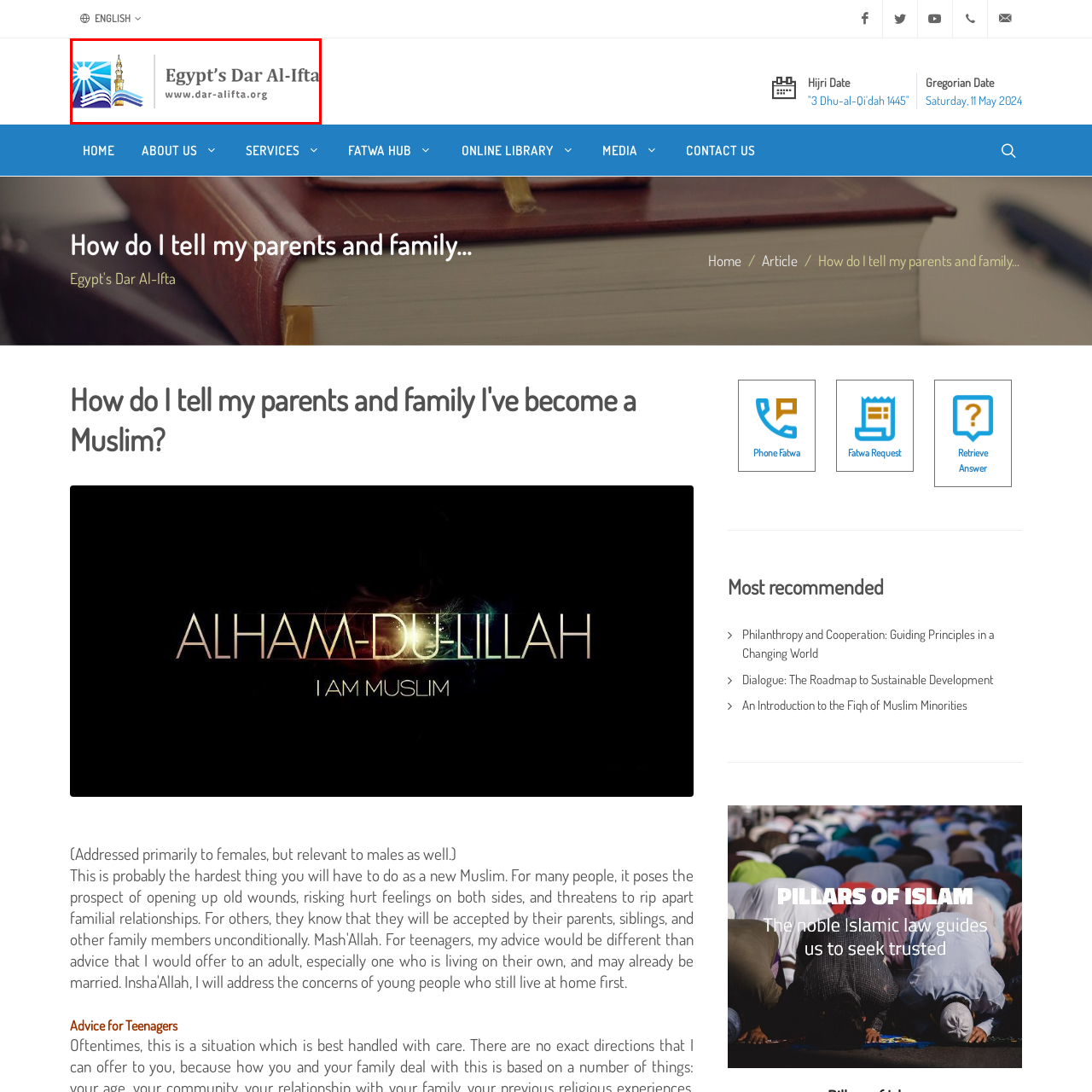Study the image surrounded by the red bounding box and respond as thoroughly as possible to the following question, using the image for reference: What is the website URL of the institution?

The website URL can be found by looking at the text beside the logo, which provides the digital presence of the institution.